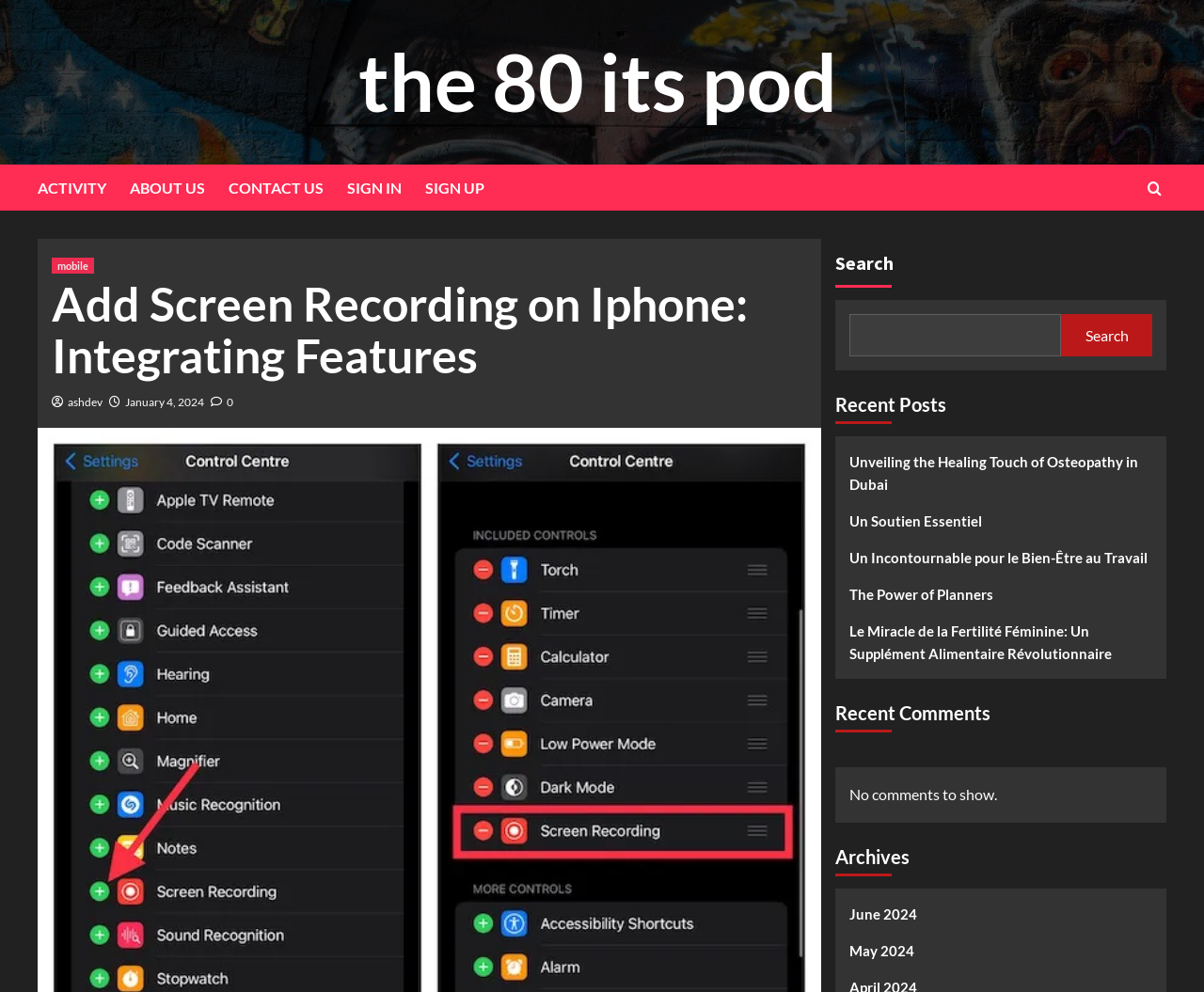Give a detailed explanation of the elements present on the webpage.

This webpage is about adding screen recording on an iPhone and integrating new features to boost productivity. At the top, there is a navigation menu with links to "the 80 its pod", "ACTIVITY", "ABOUT US", "CONTACT US", "SIGN IN", and "SIGN UP". On the right side of the navigation menu, there is a search bar with a search button.

Below the navigation menu, there is a heading that reads "Add Screen Recording on Iphone: Integrating Features". Underneath this heading, there are links to "ashdev" and "January 4, 2024", as well as an icon and a number "0". 

On the right side of the page, there is a section titled "Recent Posts" with five links to different articles, including "Unveiling the Healing Touch of Osteopathy in Dubai" and "The Power of Planners". 

Below the "Recent Posts" section, there is a section titled "Recent Comments" with a message that says "No comments to show." 

Further down the page, there is a section titled "Archives" with links to "June 2024" and "May 2024".